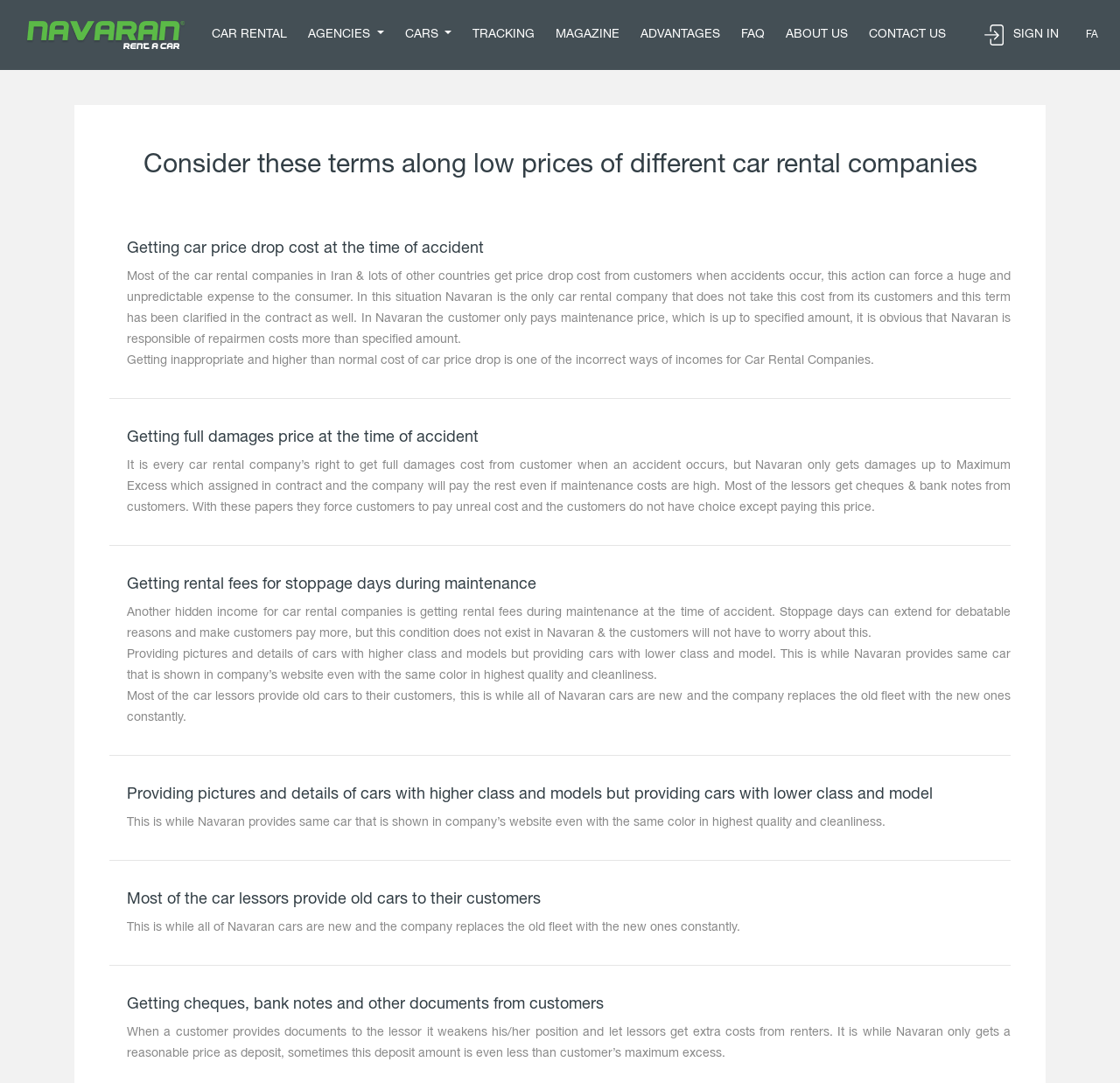Pinpoint the bounding box coordinates of the clickable element to carry out the following instruction: "Explore agencies."

[0.267, 0.019, 0.35, 0.045]